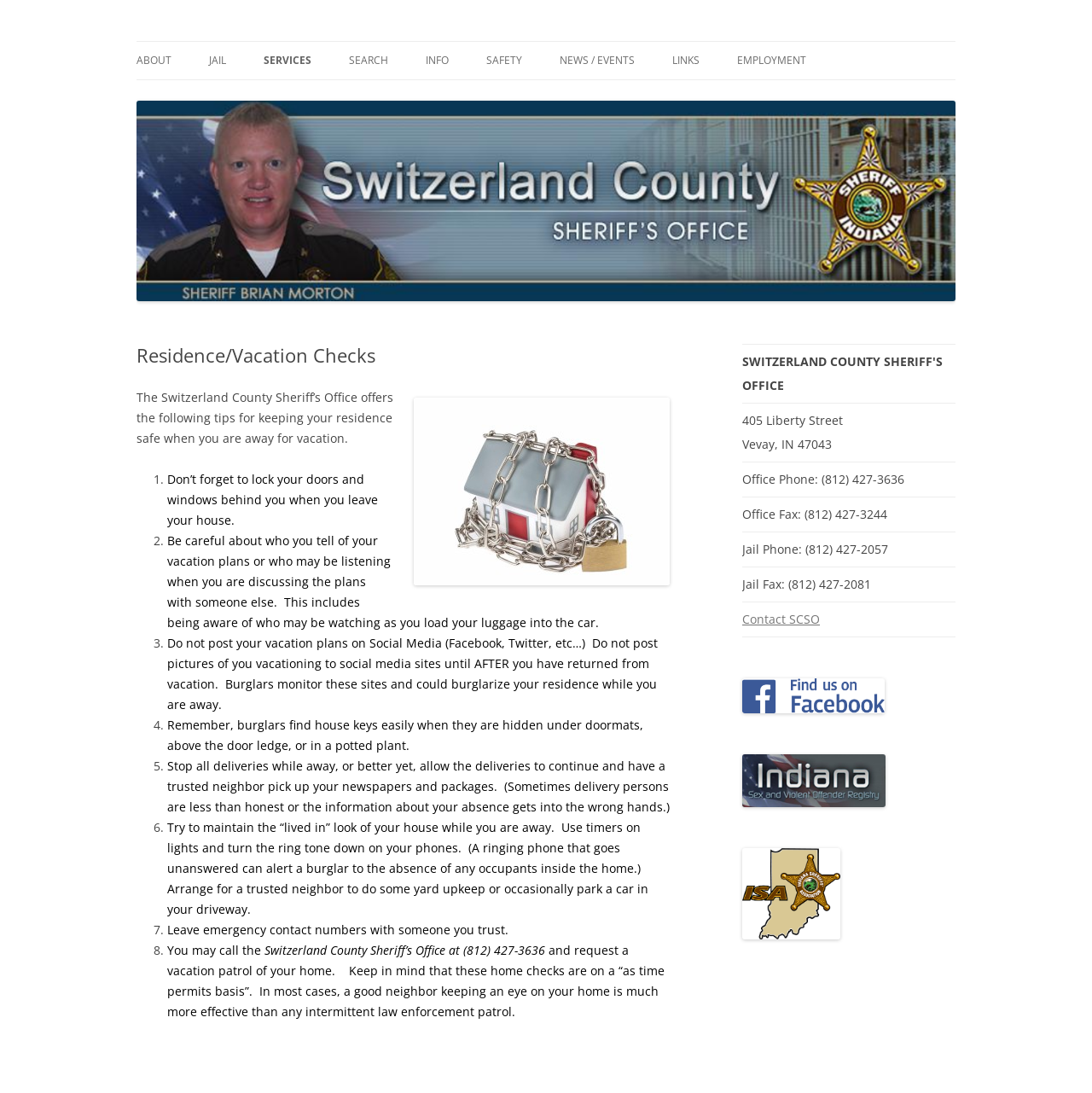How many tips are provided for keeping a residence safe?
Please answer the question as detailed as possible based on the image.

The webpage provides a list of tips for keeping a residence safe, and there are 8 list markers (1., 2., ..., 8.) indicating the number of tips.